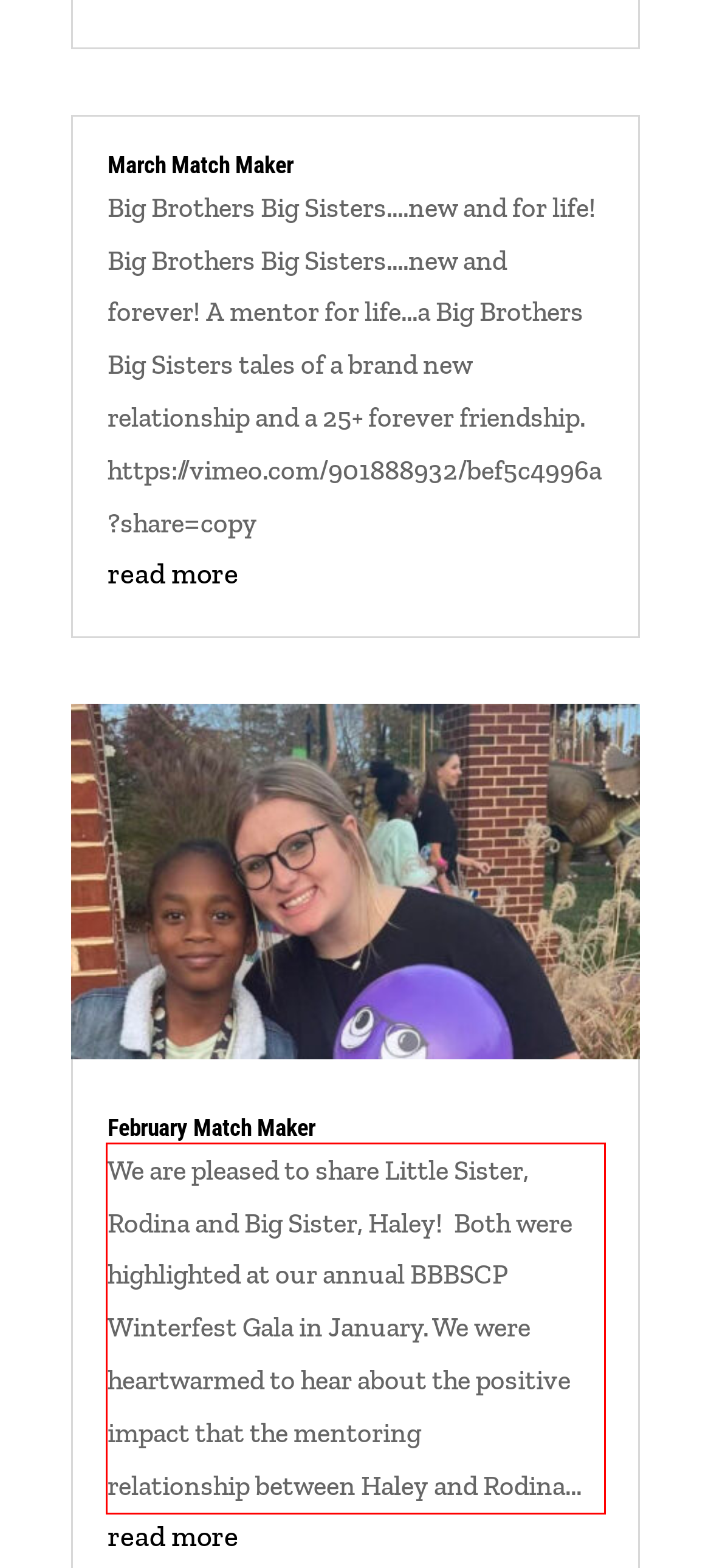Please examine the screenshot of the webpage and read the text present within the red rectangle bounding box.

We are pleased to share Little Sister, Rodina and Big Sister, Haley! Both were highlighted at our annual BBBSCP Winterfest Gala in January. We were heartwarmed to hear about the positive impact that the mentoring relationship between Haley and Rodina...